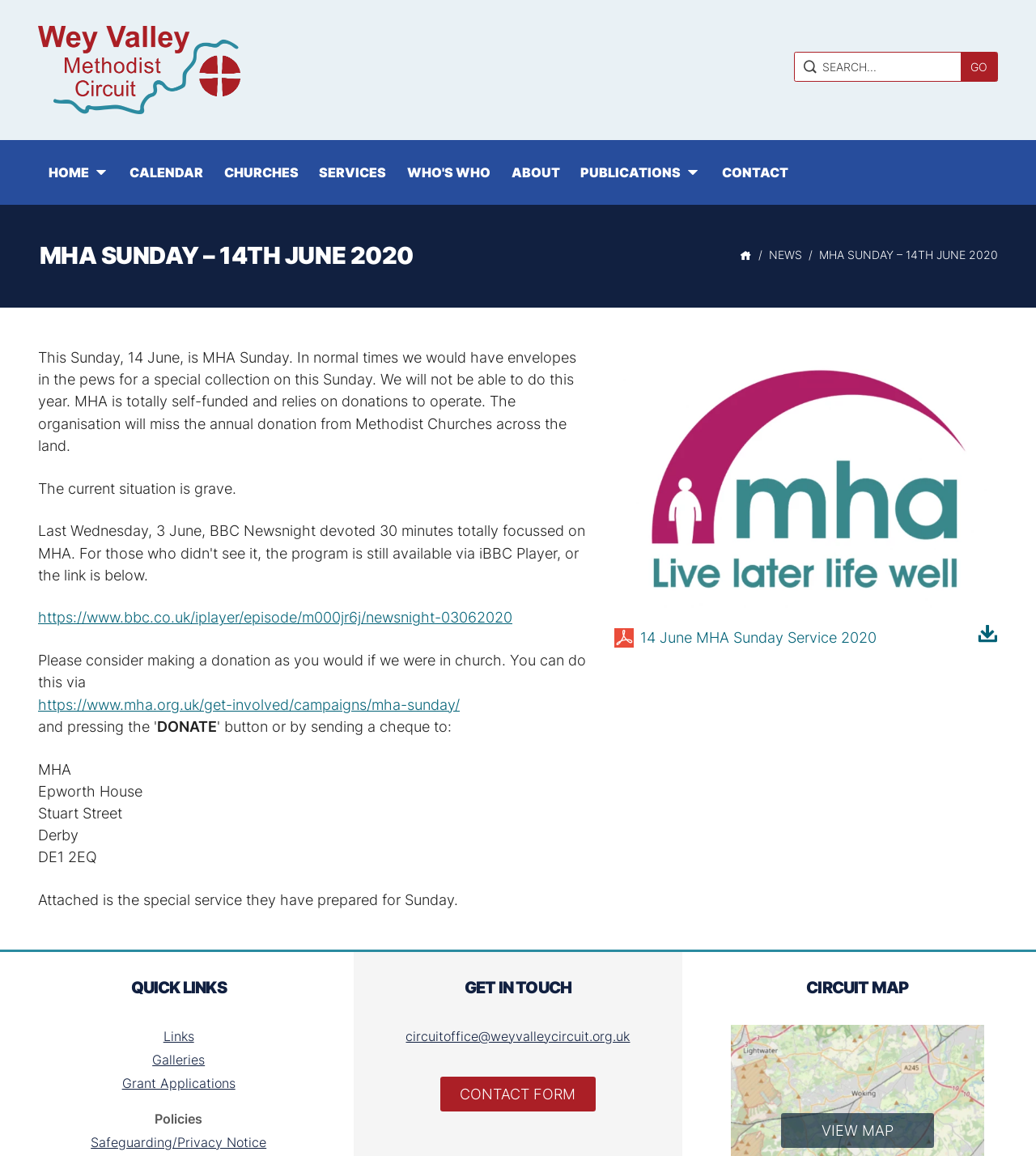Pinpoint the bounding box coordinates of the element to be clicked to execute the instruction: "Click the 'HOME' link".

None